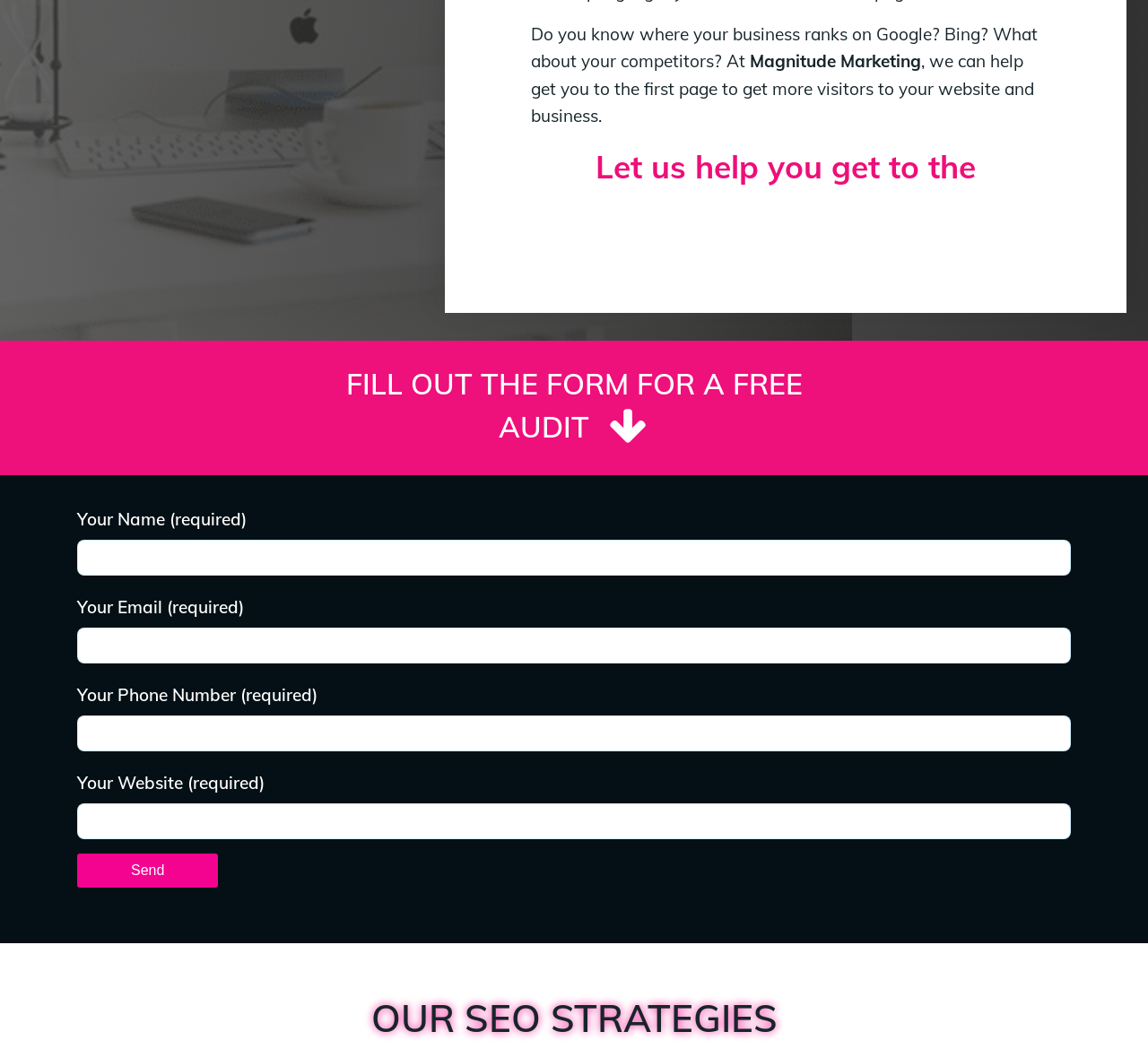Identify the coordinates of the bounding box for the element described below: "£0.00 0 Basket". Return the coordinates as four float numbers between 0 and 1: [left, top, right, bottom].

None